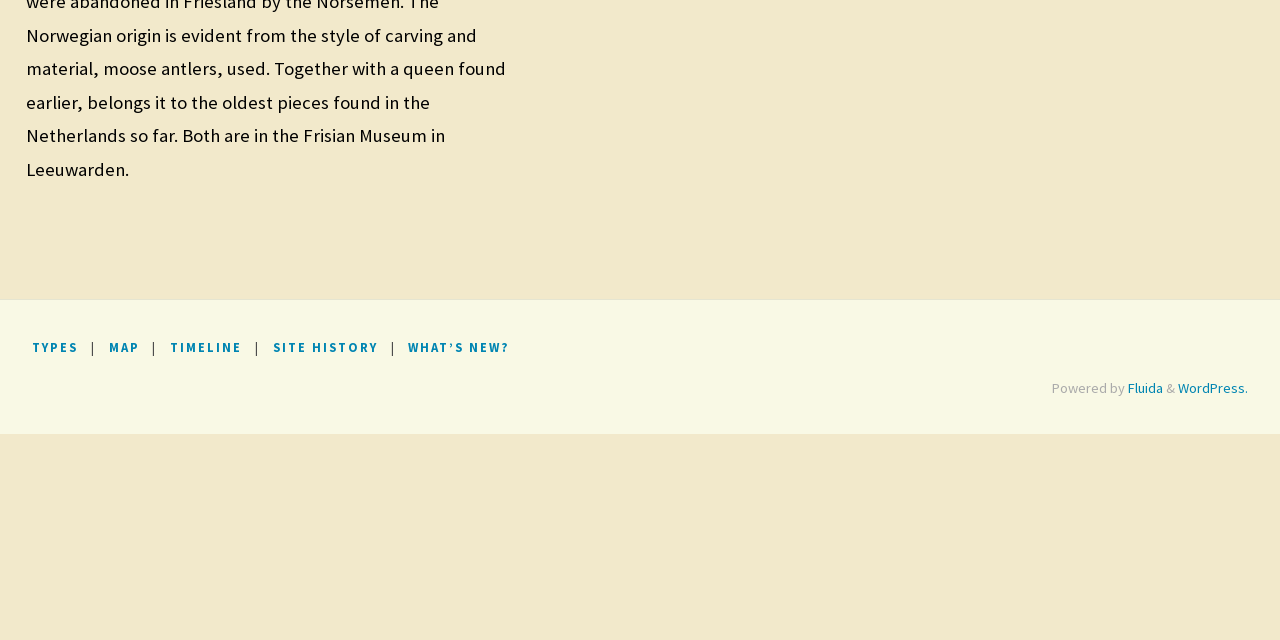Identify the bounding box of the UI element described as follows: "Back to Top". Provide the coordinates as four float numbers in the range of 0 to 1 [left, top, right, bottom].

[0.923, 0.779, 0.97, 0.844]